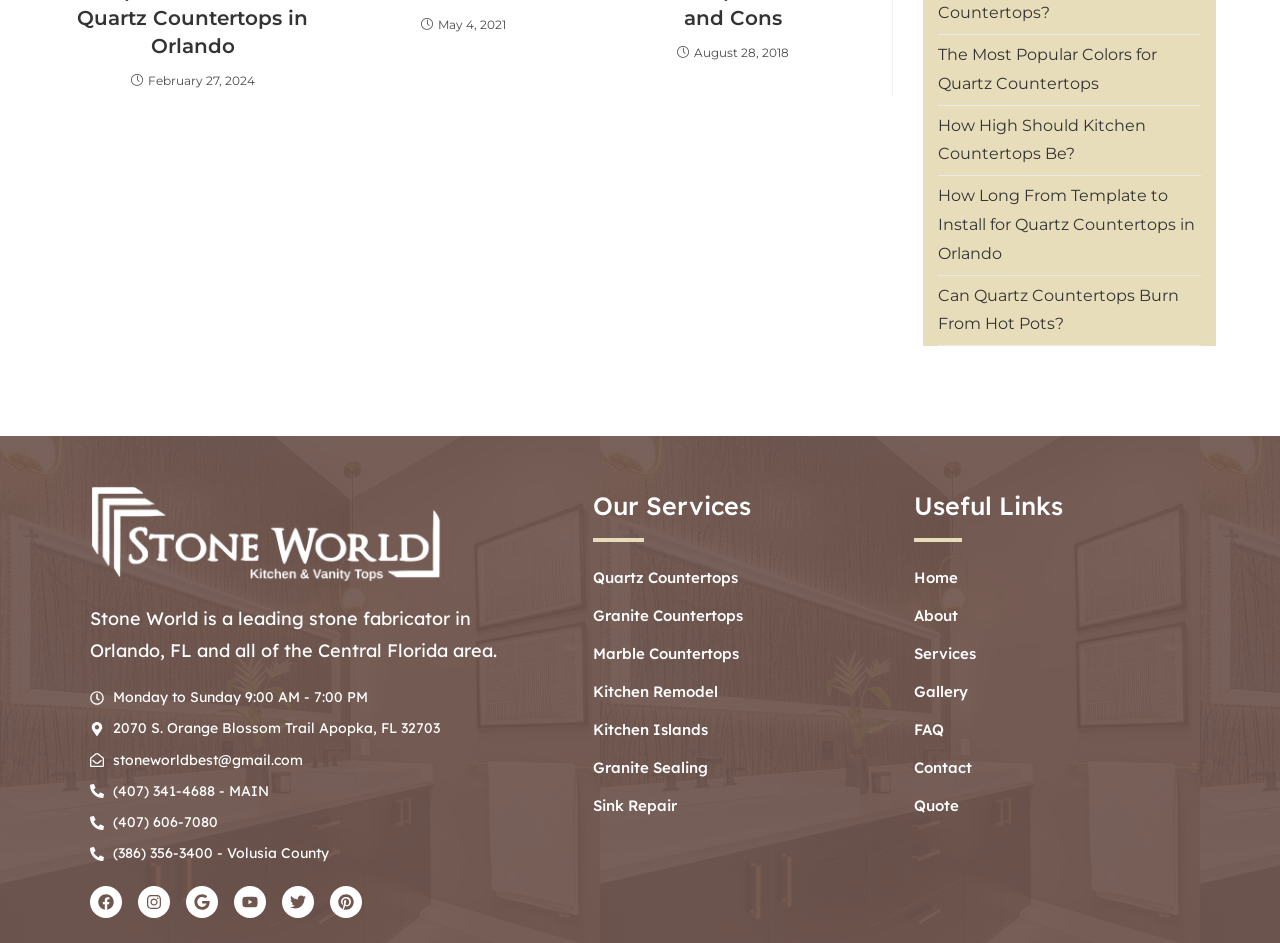Please provide a detailed answer to the question below based on the screenshot: 
How many social media platforms does Stone World have?

Stone World has six social media platforms, which can be found at the bottom of the webpage. These platforms are Facebook, Instagram, Google, Youtube, Twitter, and Pinterest, each with its own link and image element.